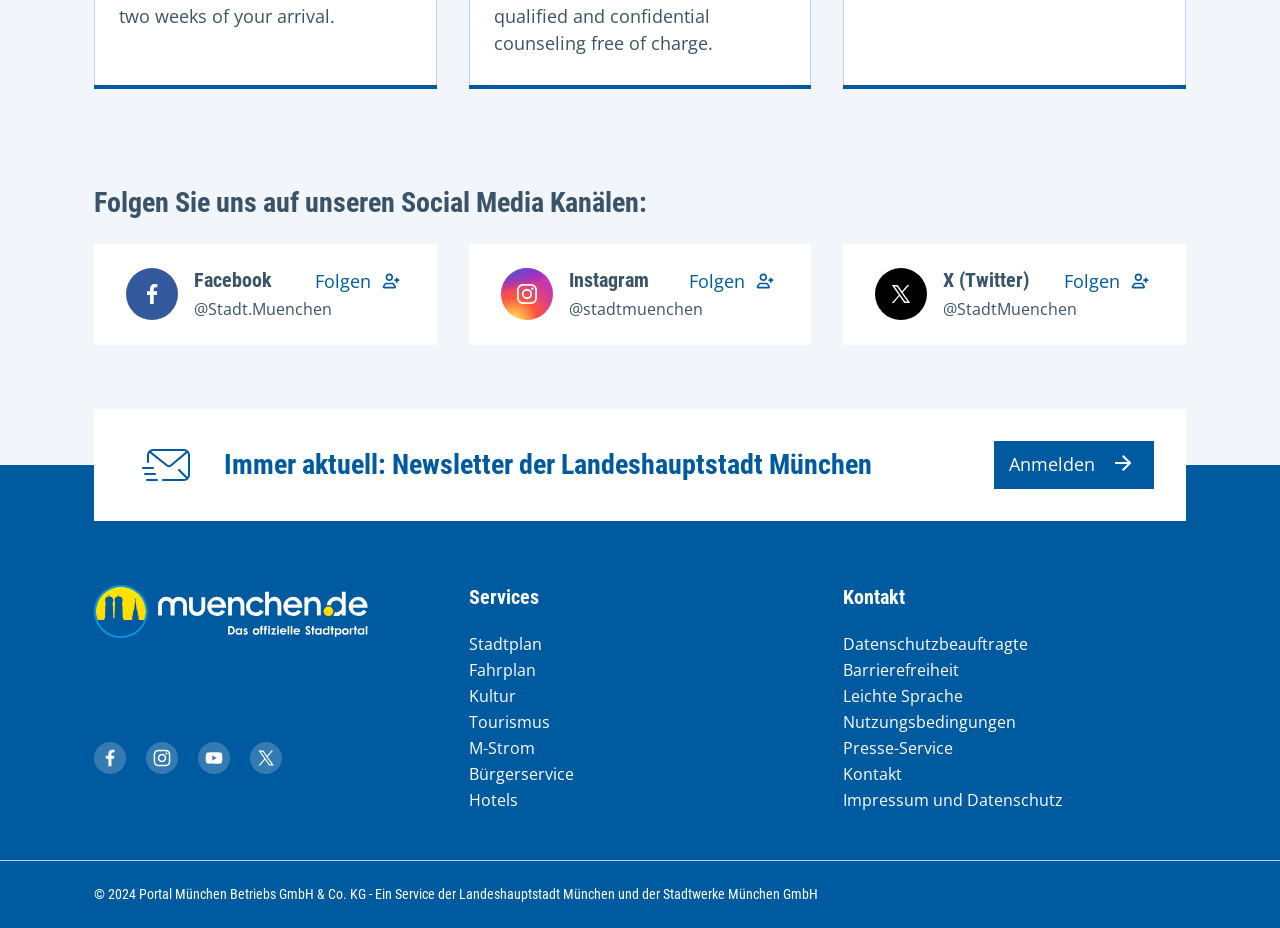Determine the bounding box coordinates in the format (top-left x, top-left y, bottom-right x, bottom-right y). Ensure all values are floating point numbers between 0 and 1. Identify the bounding box of the UI element described by: Impressum und Datenschutz

[0.659, 0.85, 0.831, 0.873]